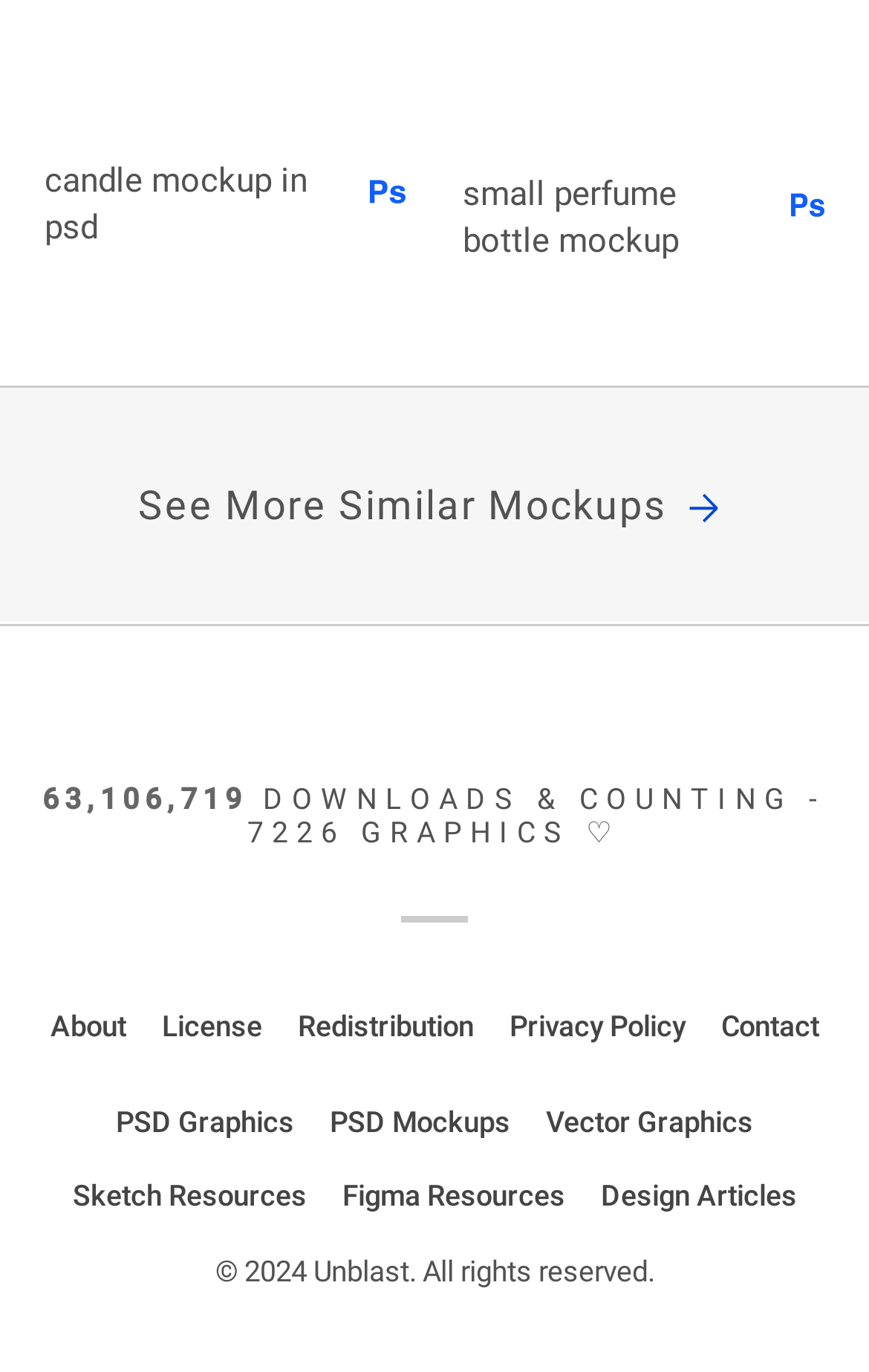Please study the image and answer the question comprehensively:
How many images are on the page?

I counted the number of image elements and found three: 'ps', 'ps', and 'Similar Mockups'.